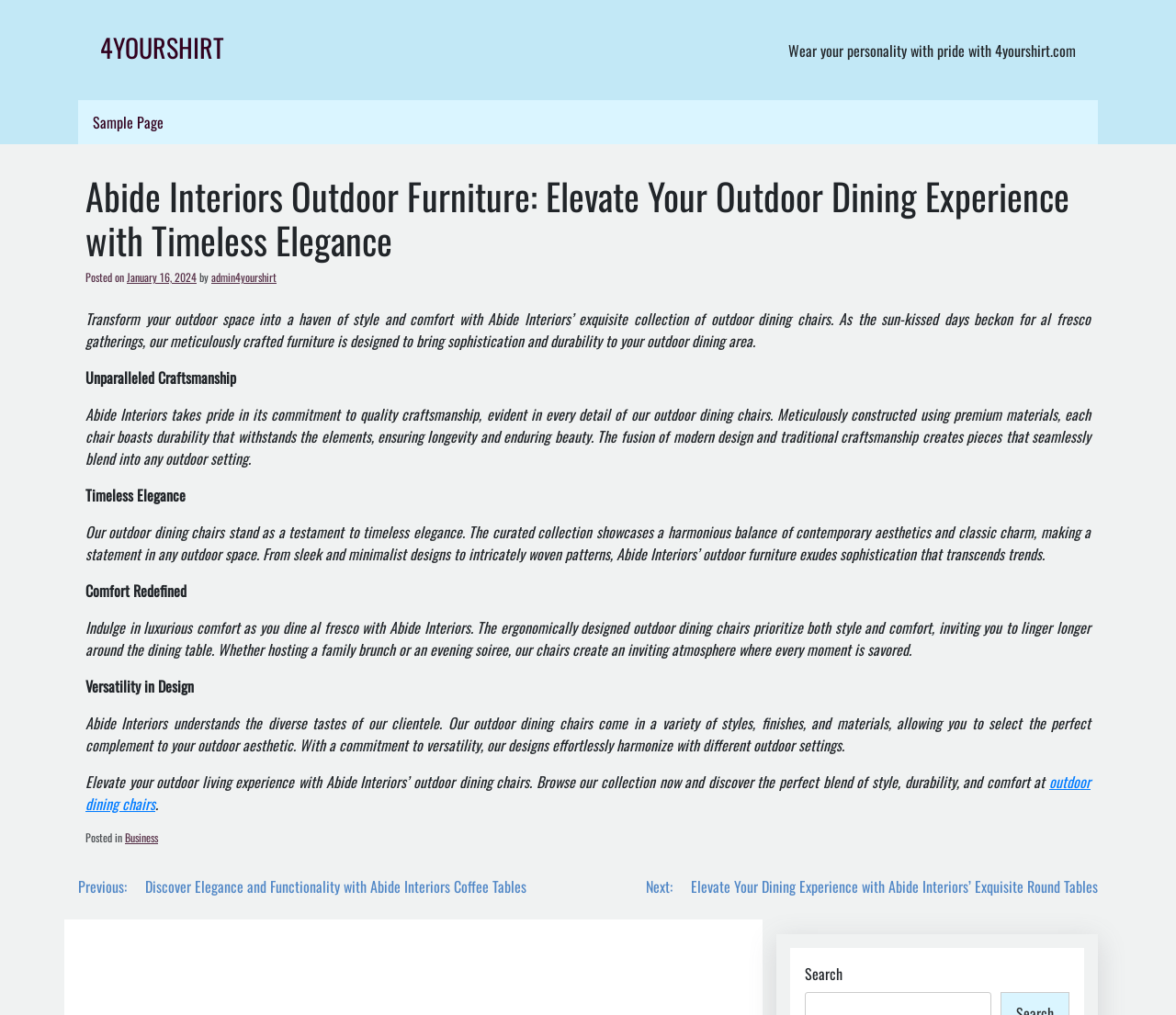Determine the bounding box coordinates of the clickable element to complete this instruction: "Go to the 'Previous' post". Provide the coordinates in the format of four float numbers between 0 and 1, [left, top, right, bottom].

[0.066, 0.862, 0.448, 0.884]